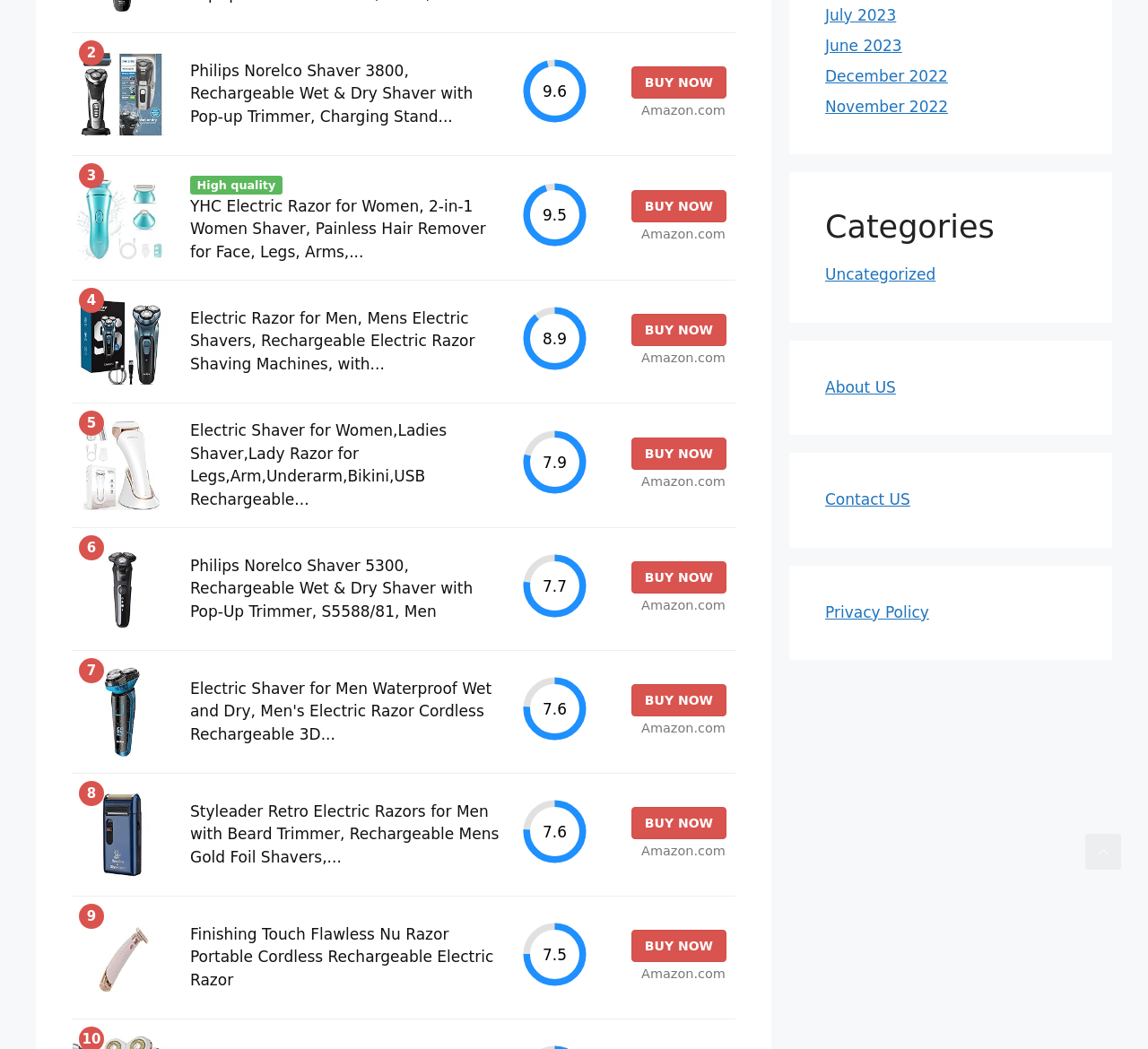Using the description "Uncategorized", locate and provide the bounding box of the UI element.

[0.719, 0.253, 0.815, 0.27]